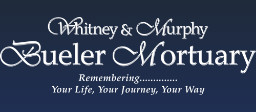What is the font style of the names 'Whitney & Murphy'?
Could you answer the question in a detailed manner, providing as much information as possible?

The caption describes the font used for the names 'Whitney & Murphy' as sophisticated, implying a refined and elegant typography that conveys a sense of professionalism.